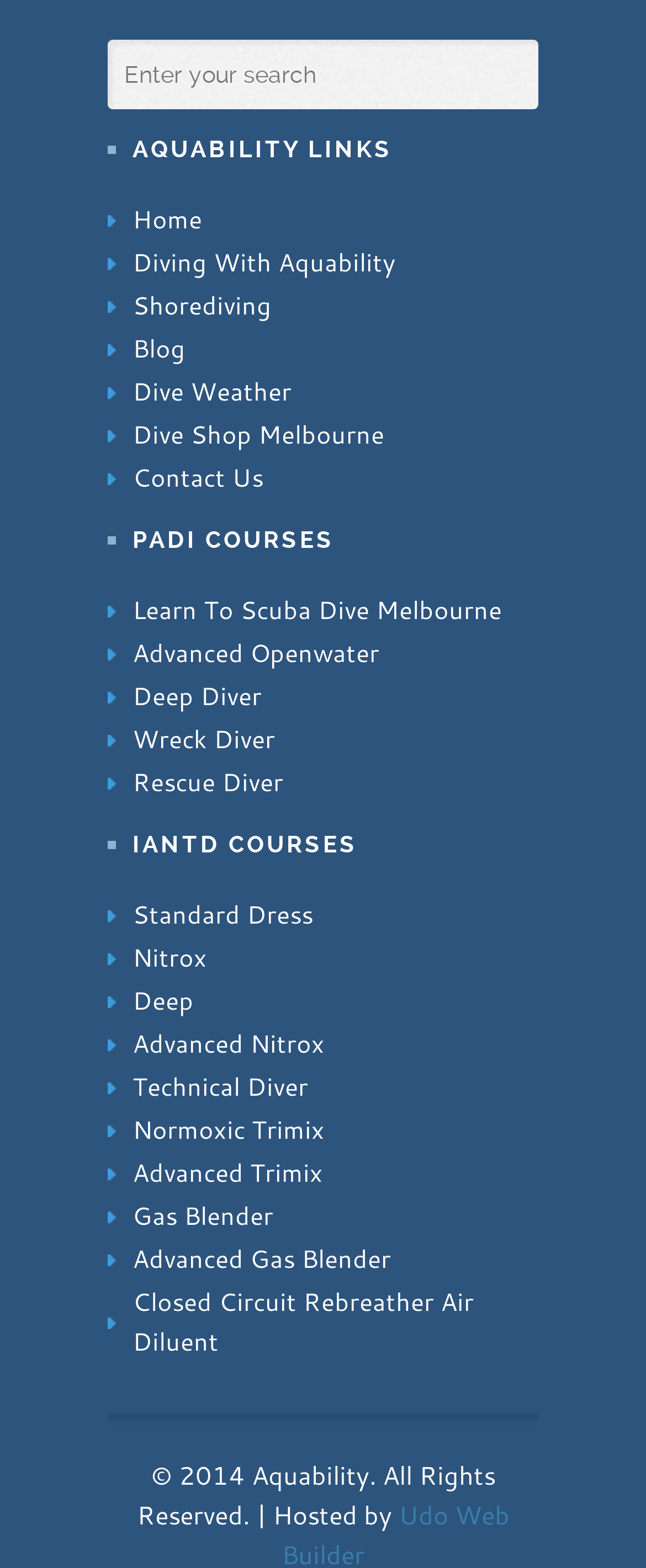What is the purpose of the textbox at the top?
Examine the screenshot and reply with a single word or phrase.

Search